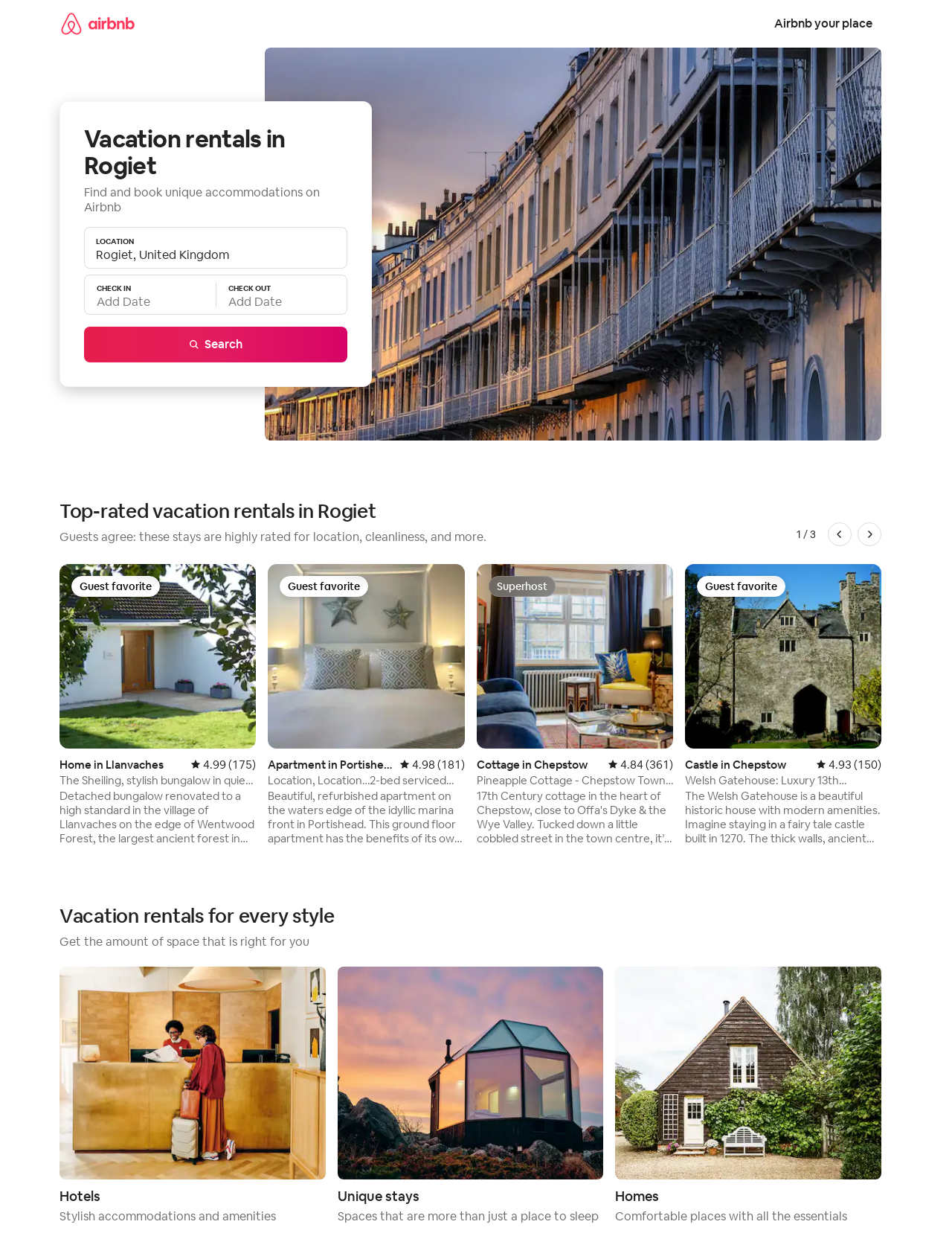Find and specify the bounding box coordinates that correspond to the clickable region for the instruction: "Search for vacation rentals".

[0.088, 0.184, 0.365, 0.293]